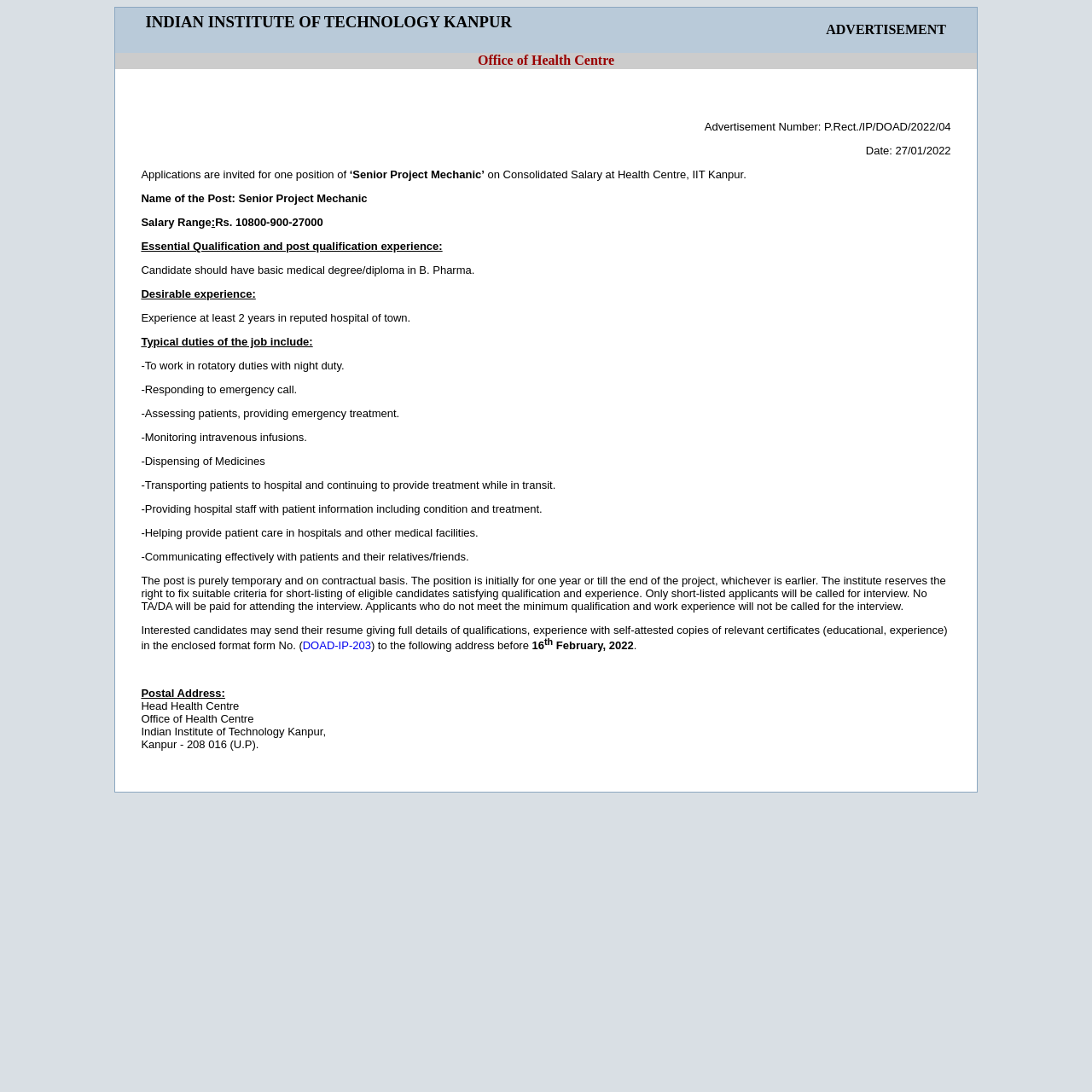Create a detailed narrative of the webpage’s visual and textual elements.

The webpage is an advertisement for a job opening at the Indian Institute of Technology Kanpur. At the top of the page, there is a heading that reads "INDIAN INSTITUTE OF TECHNOLOGY KANPUR" followed by the title "ADVERTISEMENT" in a separate cell. 

Below the title, there is a section that displays the "Office of Health Centre" label. 

The main content of the page is a job advertisement for a "Senior Project Mechanic" position at the Health Centre, IIT Kanpur. The job details, including the salary range, essential qualifications, desirable experience, and job responsibilities, are listed in a block of text. The job responsibilities include working in rotatory duties with night duty, responding to emergency calls, assessing patients, and providing emergency treatment, among others.

The application instructions are also provided, including the deadline for submission and the postal address to which the application should be sent. There is a link to a form, "DOAD-IP-203", which is likely the application form. The postal address is displayed in a separate section, with each line of the address on a new line.